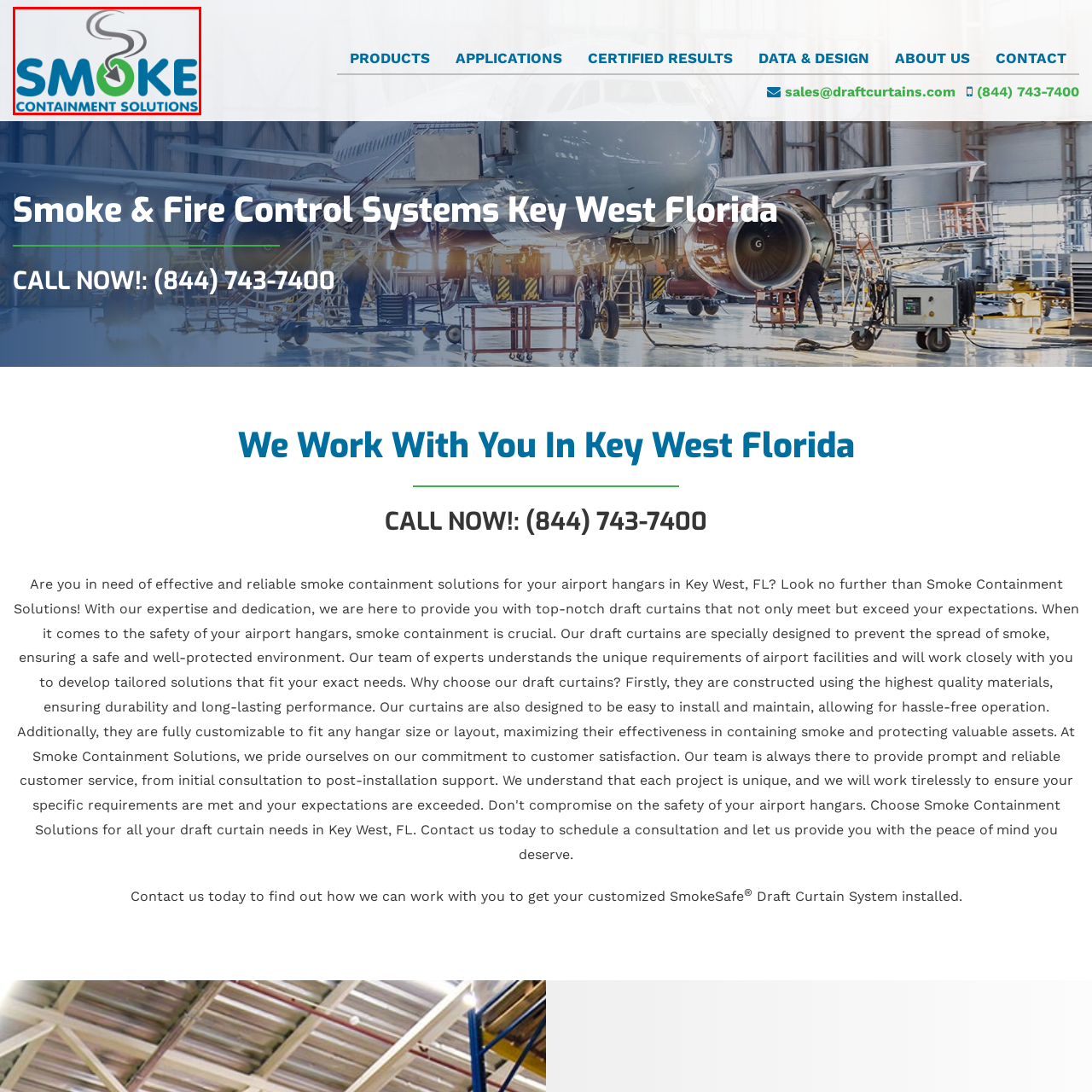Provide a detailed account of the visual content within the red-outlined section of the image.

The image features the logo of "Smoke Containment Solutions," prominently displaying the word "SMOKE" in large, bold letters. The letter "O" is replaced with a green circular icon, emphasizing the company's focus on effective smoke control. Above the text, a stylized smoke swirl suggests movement and the concept of containment. This logo encapsulates the company's commitment to providing innovative smoke and fire control systems, particularly within the Key West Florida region.